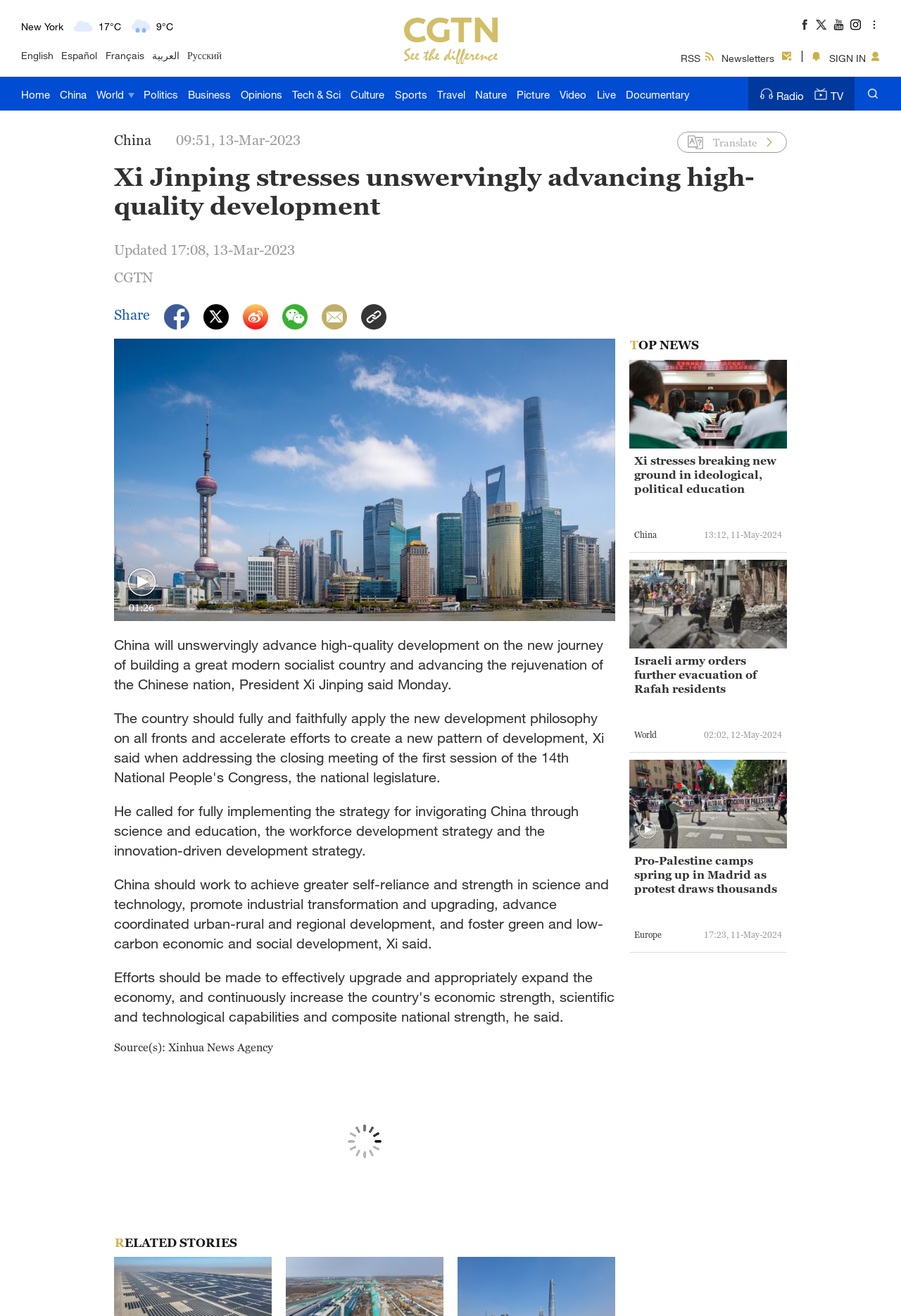Please specify the bounding box coordinates of the clickable region to carry out the following instruction: "Switch to English language". The coordinates should be four float numbers between 0 and 1, in the format [left, top, right, bottom].

[0.023, 0.037, 0.059, 0.048]